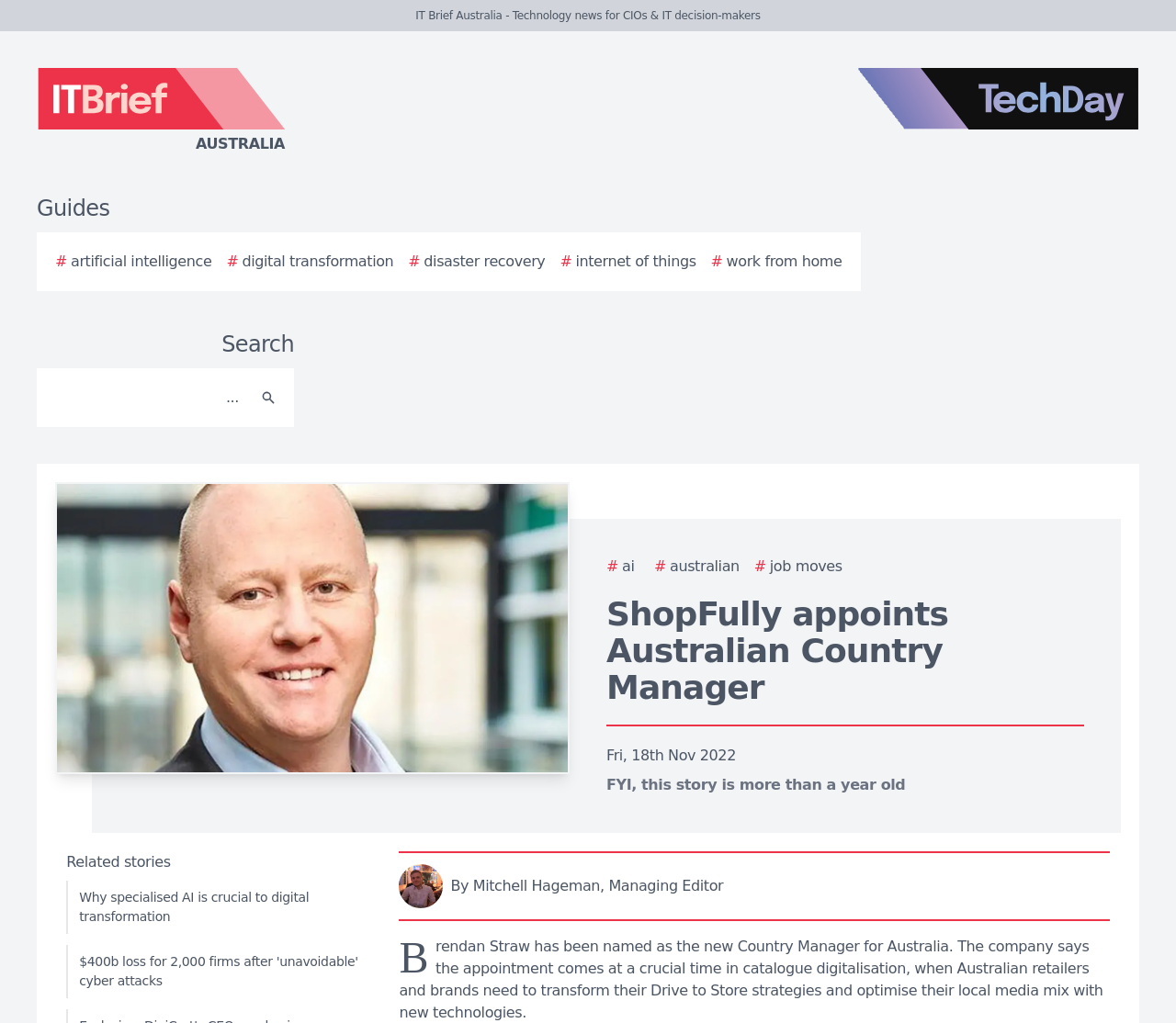Determine the bounding box of the UI element mentioned here: "# internet of things". The coordinates must be in the format [left, top, right, bottom] with values ranging from 0 to 1.

[0.476, 0.245, 0.592, 0.267]